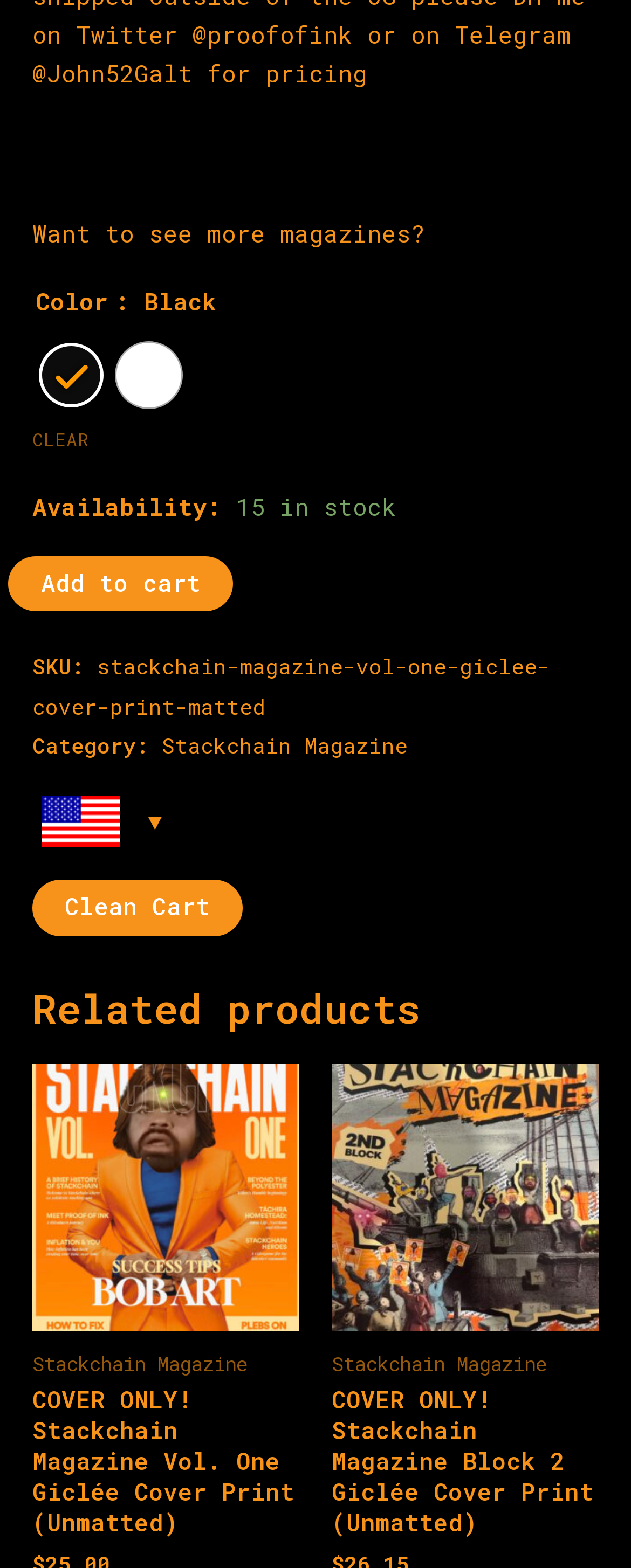Given the description "Stackchain Magazine", provide the bounding box coordinates of the corresponding UI element.

[0.256, 0.466, 0.646, 0.484]